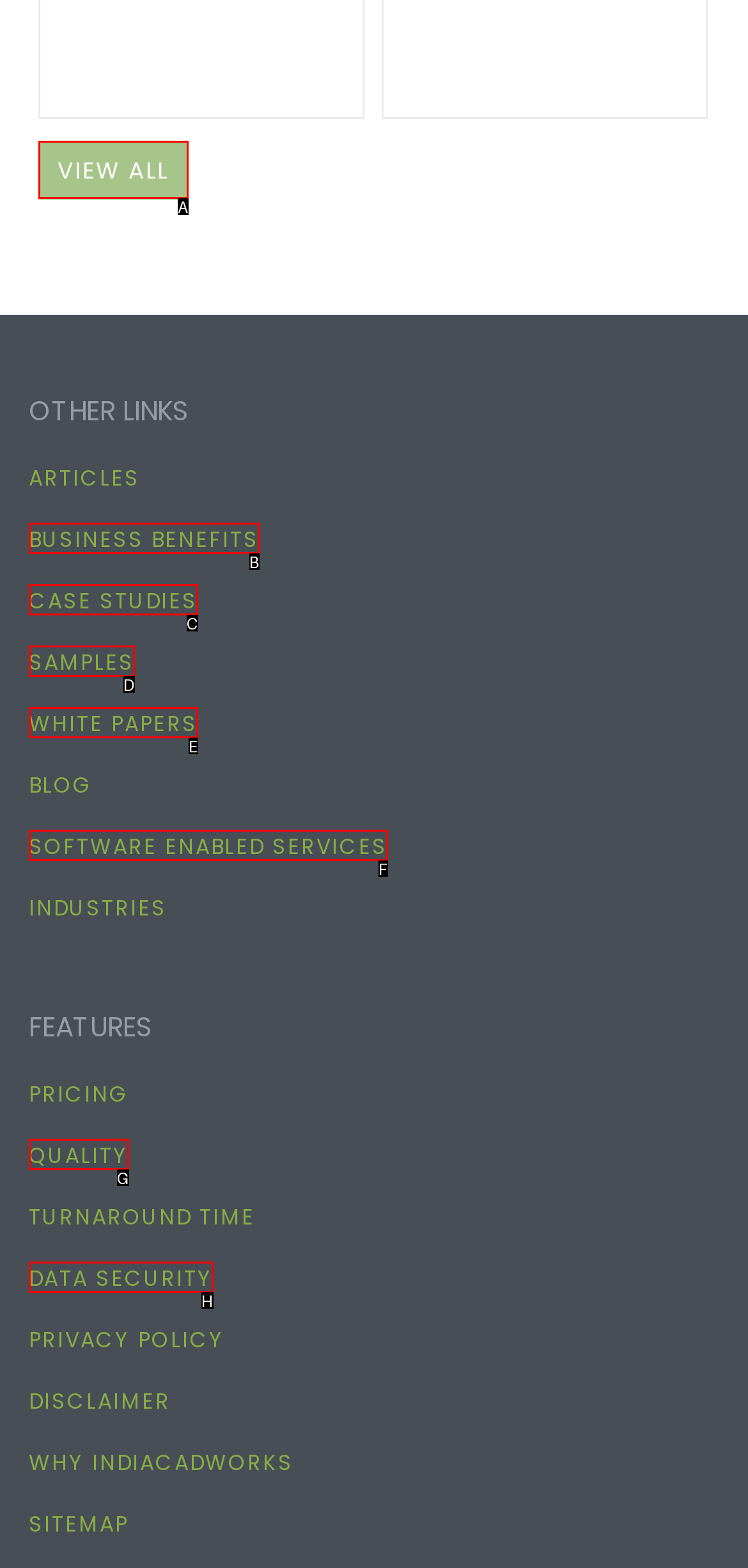Determine which HTML element matches the given description: Software Enabled Services. Provide the corresponding option's letter directly.

F